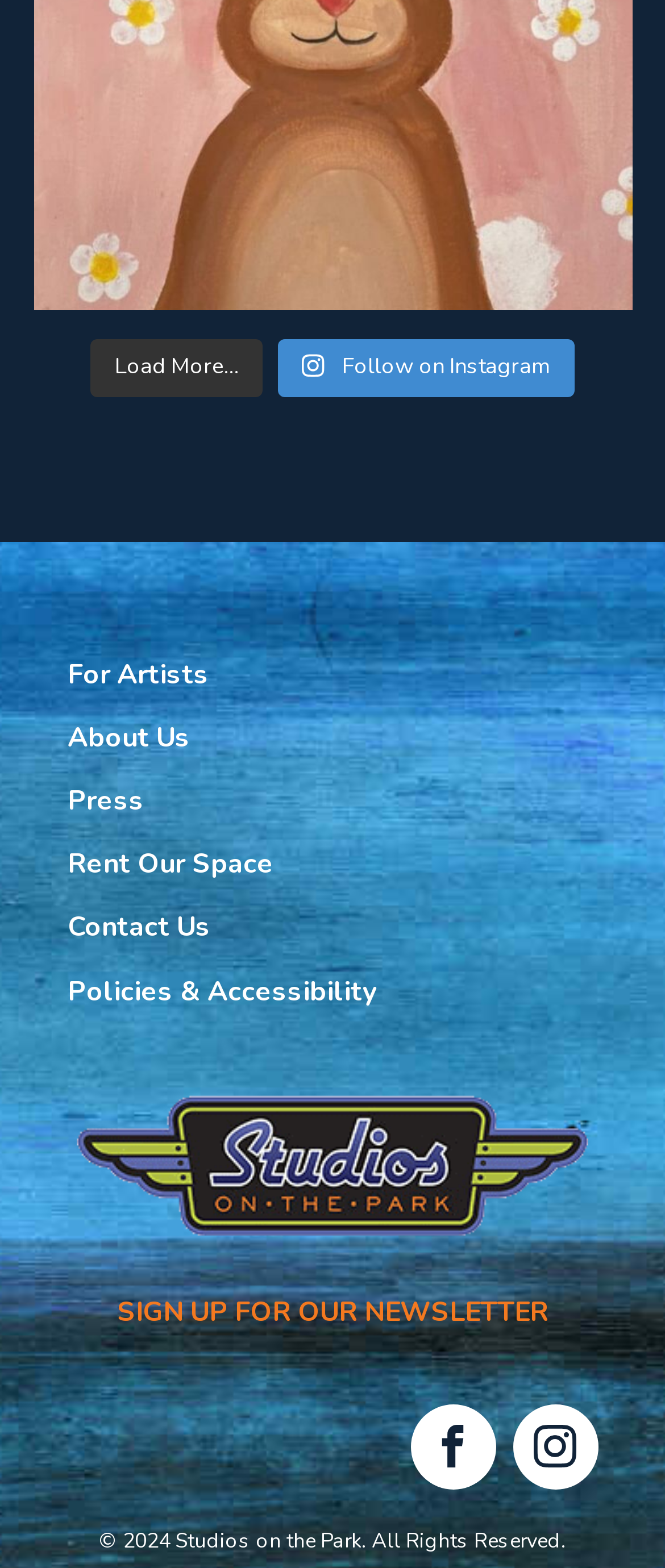Please find the bounding box coordinates (top-left x, top-left y, bottom-right x, bottom-right y) in the screenshot for the UI element described as follows: Press

[0.101, 0.491, 0.565, 0.532]